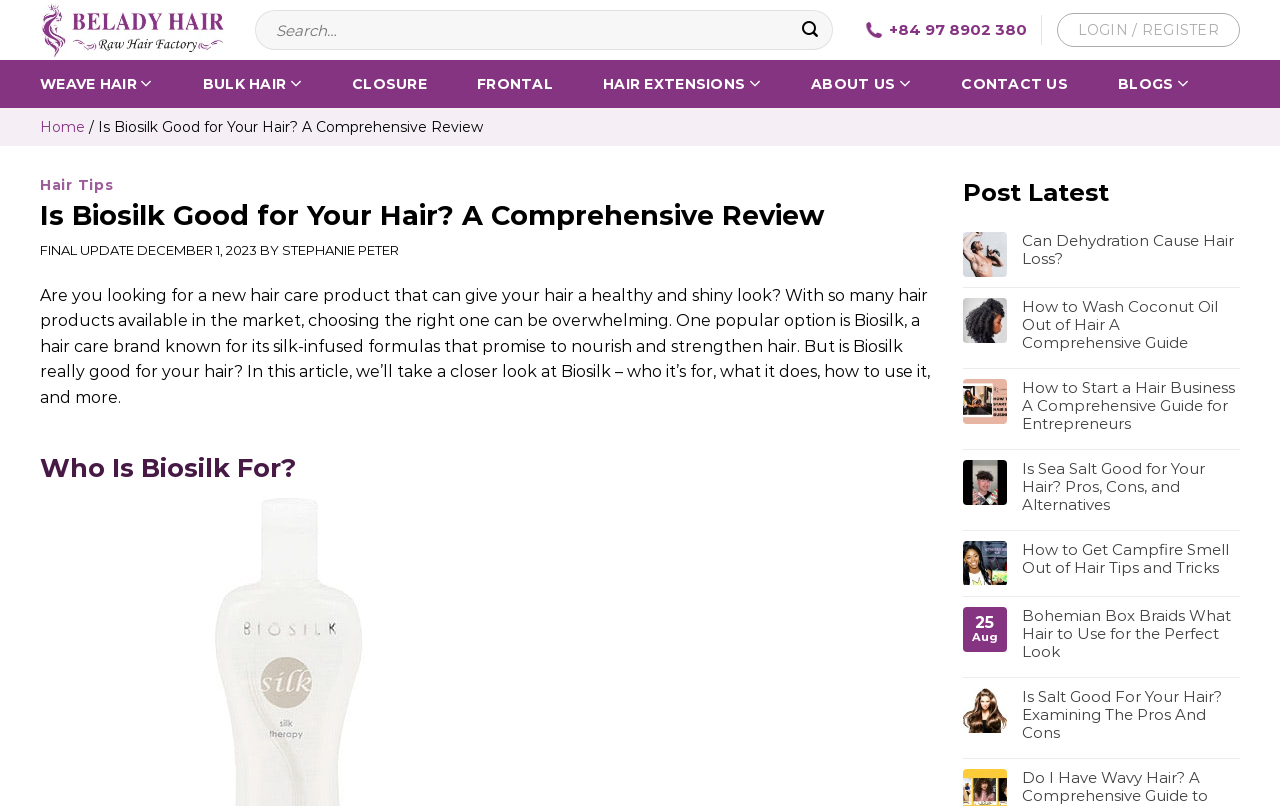Indicate the bounding box coordinates of the clickable region to achieve the following instruction: "Learn about How to Wash Coconut Oil Out of Hair."

[0.799, 0.37, 0.969, 0.437]